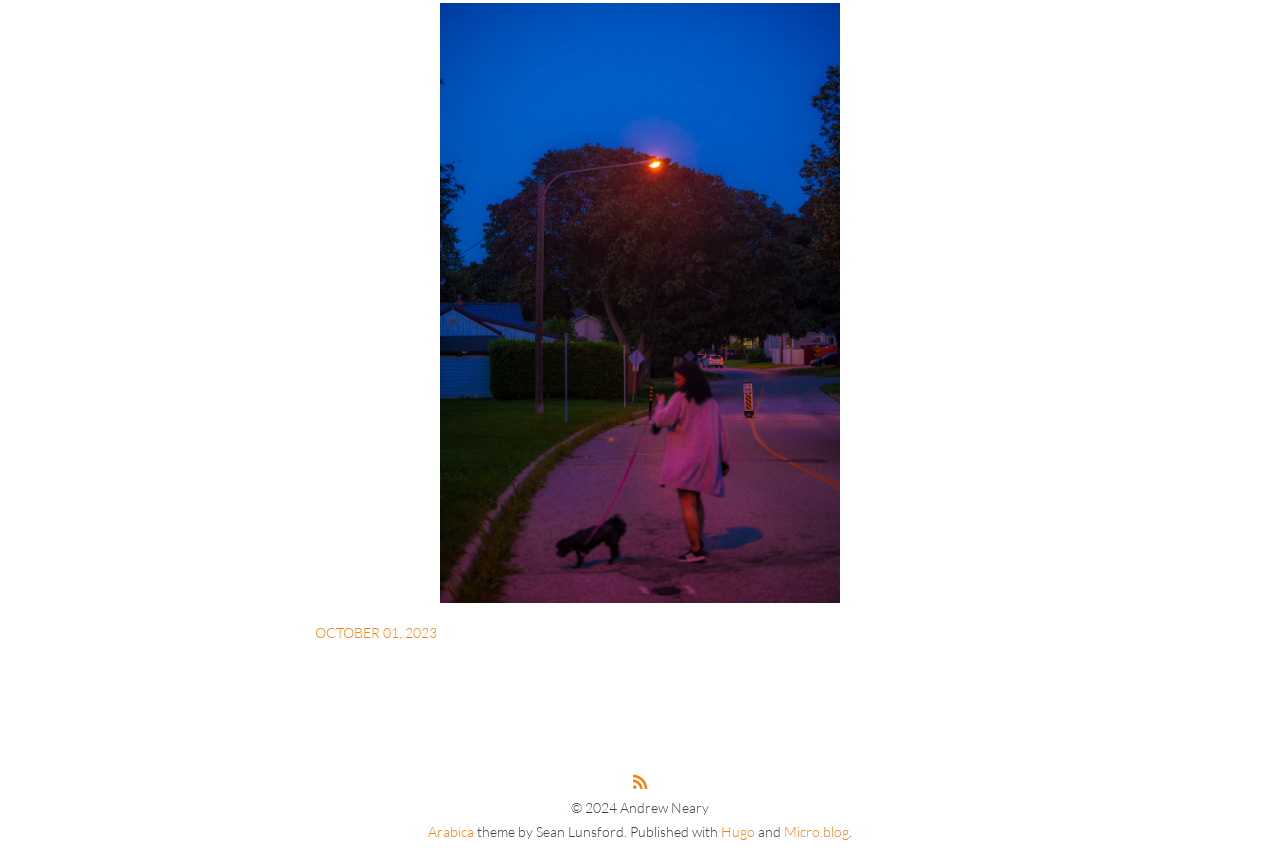What is the publishing platform?
Examine the screenshot and reply with a single word or phrase.

Hugo